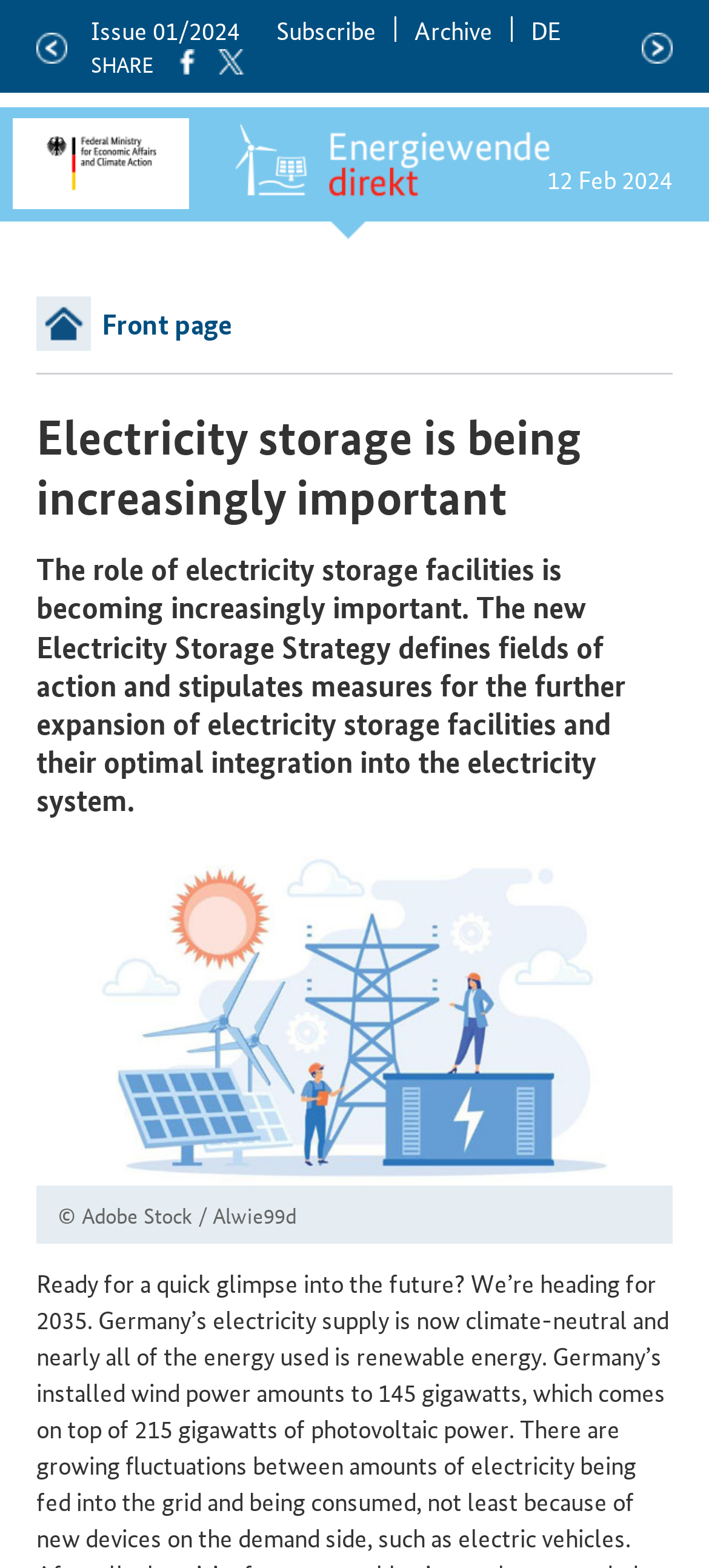Identify the bounding box coordinates of the area you need to click to perform the following instruction: "Share on Facebook".

[0.241, 0.031, 0.282, 0.048]